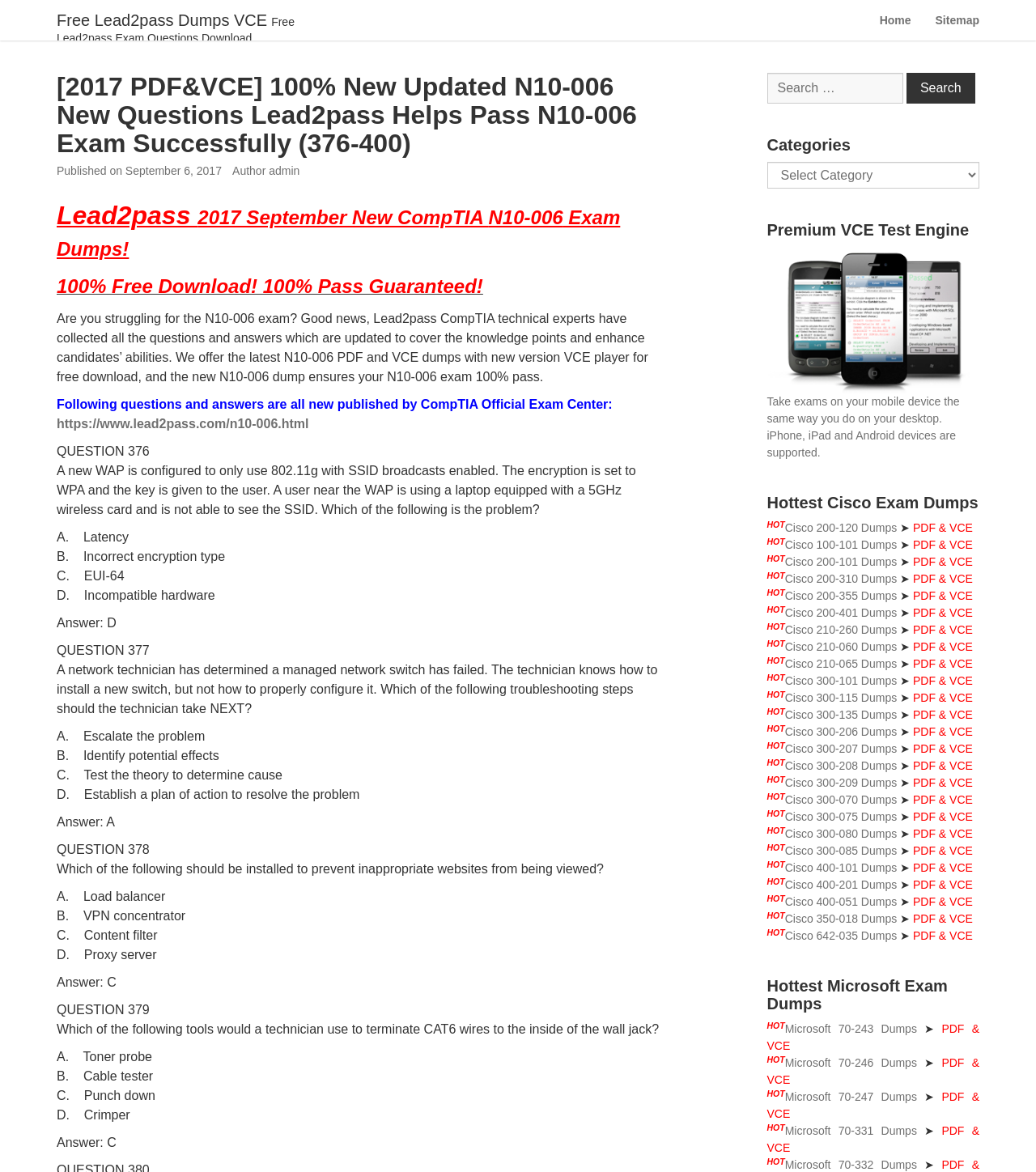From the element description: "Contact Us & Store Hours", extract the bounding box coordinates of the UI element. The coordinates should be expressed as four float numbers between 0 and 1, in the order [left, top, right, bottom].

None